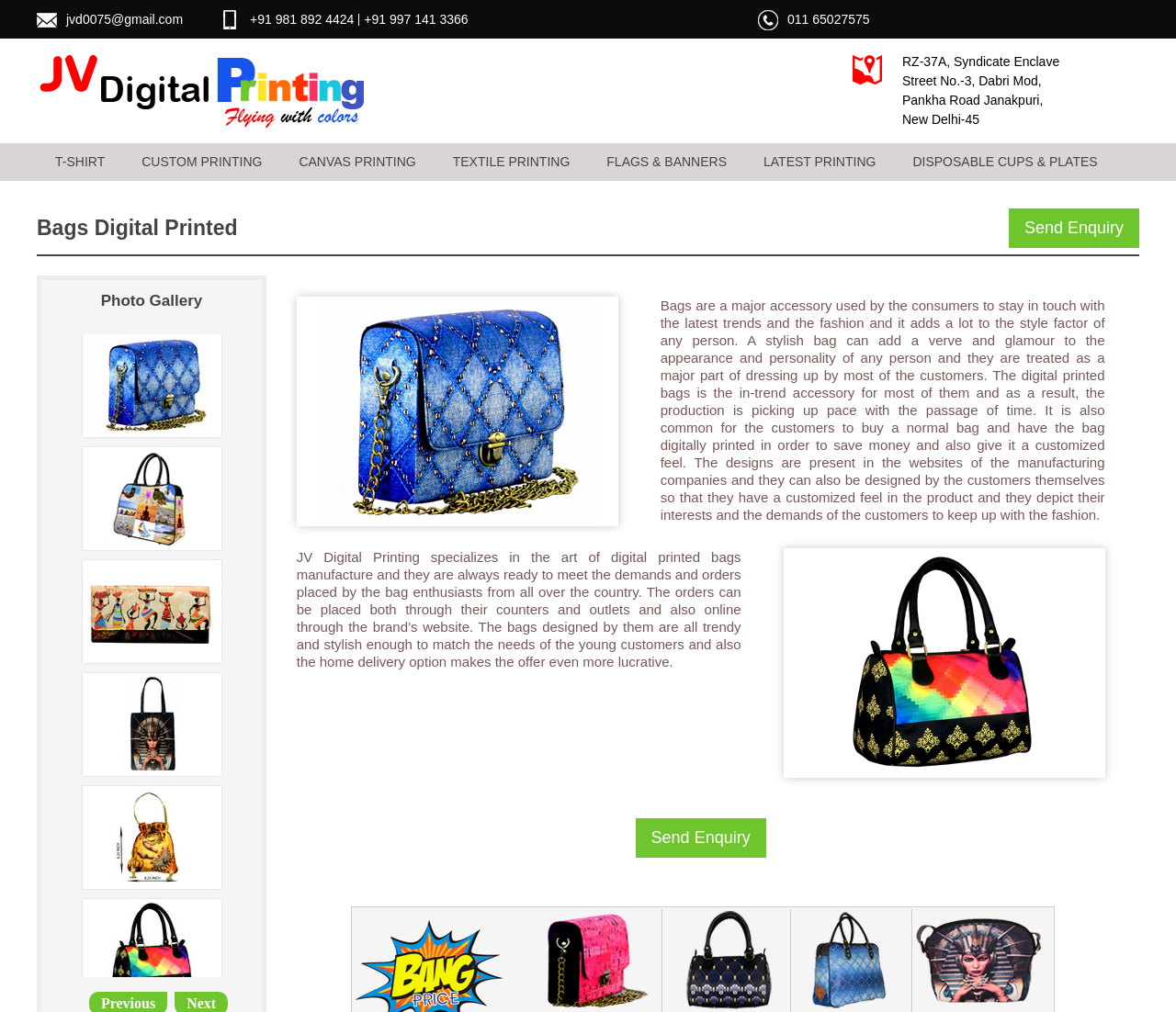Find the bounding box coordinates of the element you need to click on to perform this action: 'Visit the 'T-SHIRT' page'. The coordinates should be represented by four float values between 0 and 1, in the format [left, top, right, bottom].

[0.031, 0.142, 0.105, 0.179]